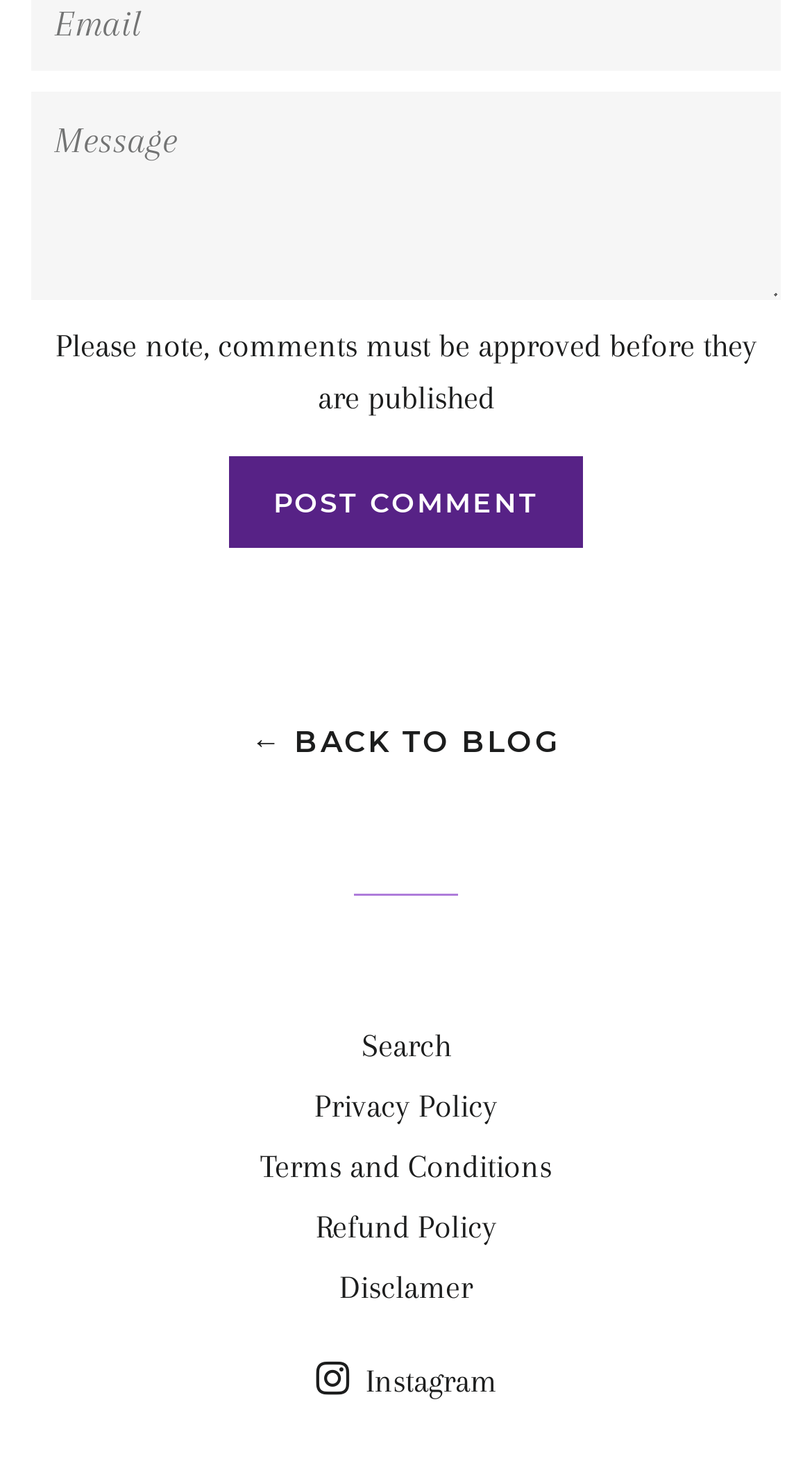Provide the bounding box coordinates of the HTML element this sentence describes: "Search".

[0.445, 0.703, 0.555, 0.729]